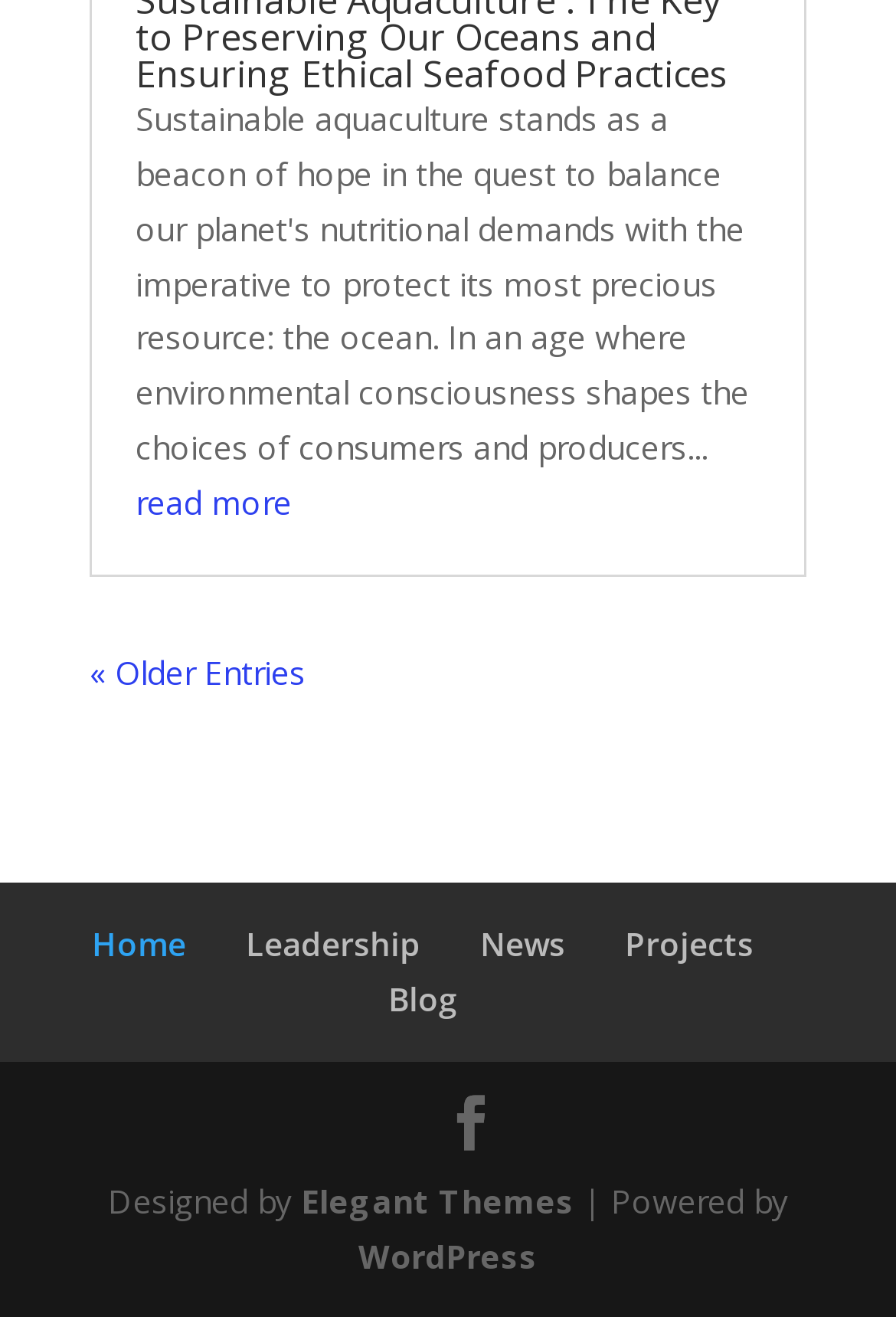Given the description of the UI element: "« Older Entries", predict the bounding box coordinates in the form of [left, top, right, bottom], with each value being a float between 0 and 1.

[0.1, 0.493, 0.341, 0.526]